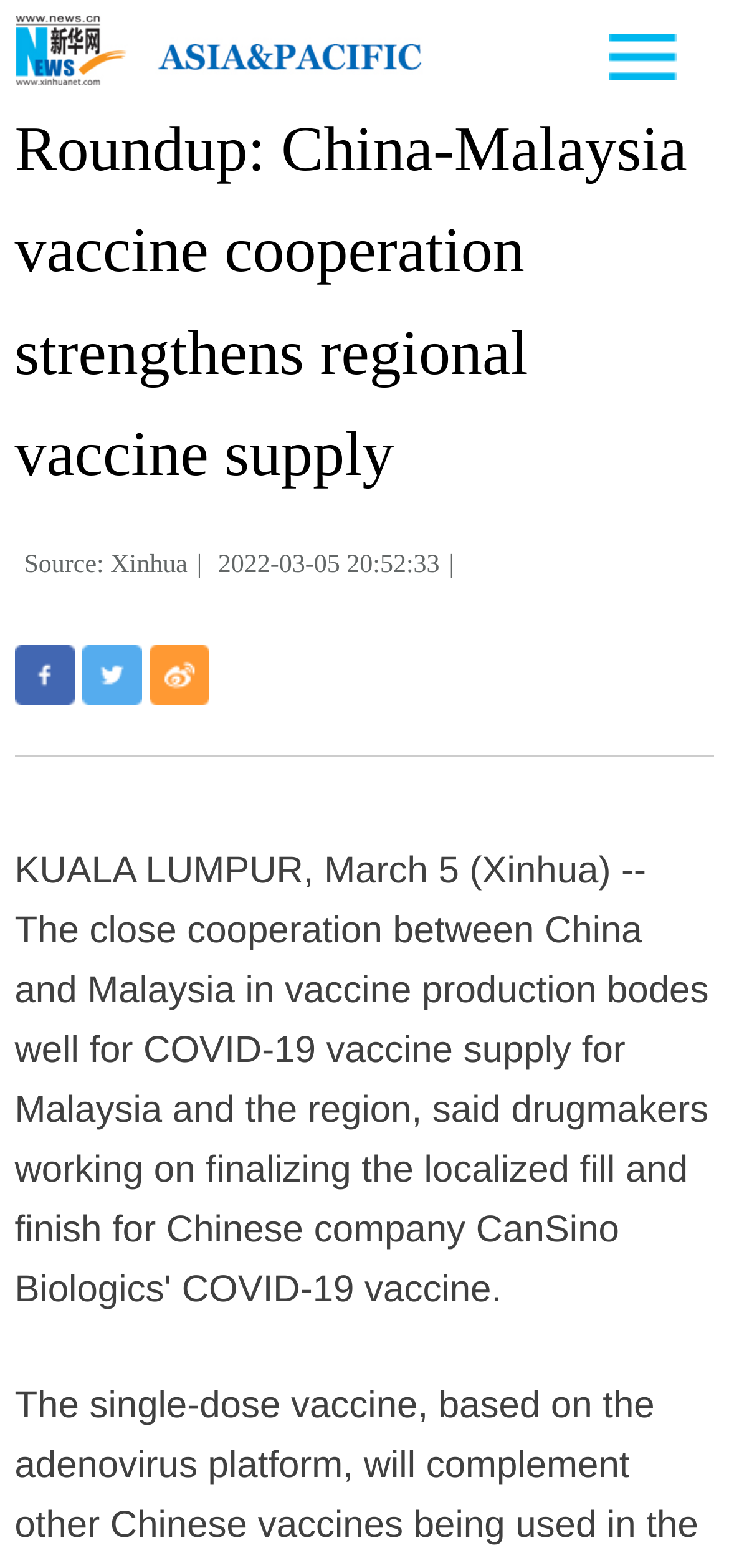Identify the title of the webpage and provide its text content.

Roundup: China-Malaysia vaccine cooperation strengthens regional vaccine supply